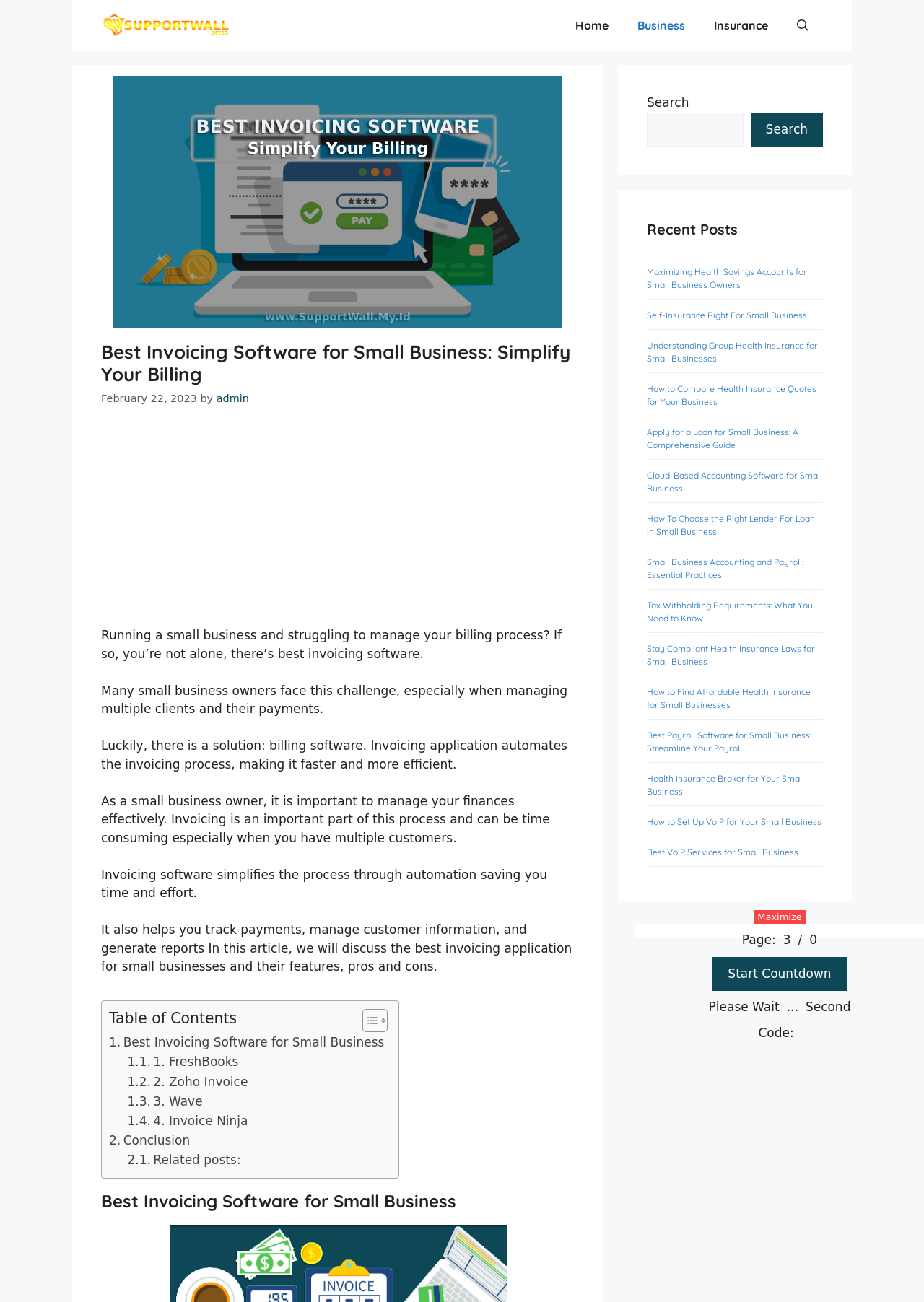Please reply to the following question with a single word or a short phrase:
What is the challenge faced by small business owners?

Managing billing process